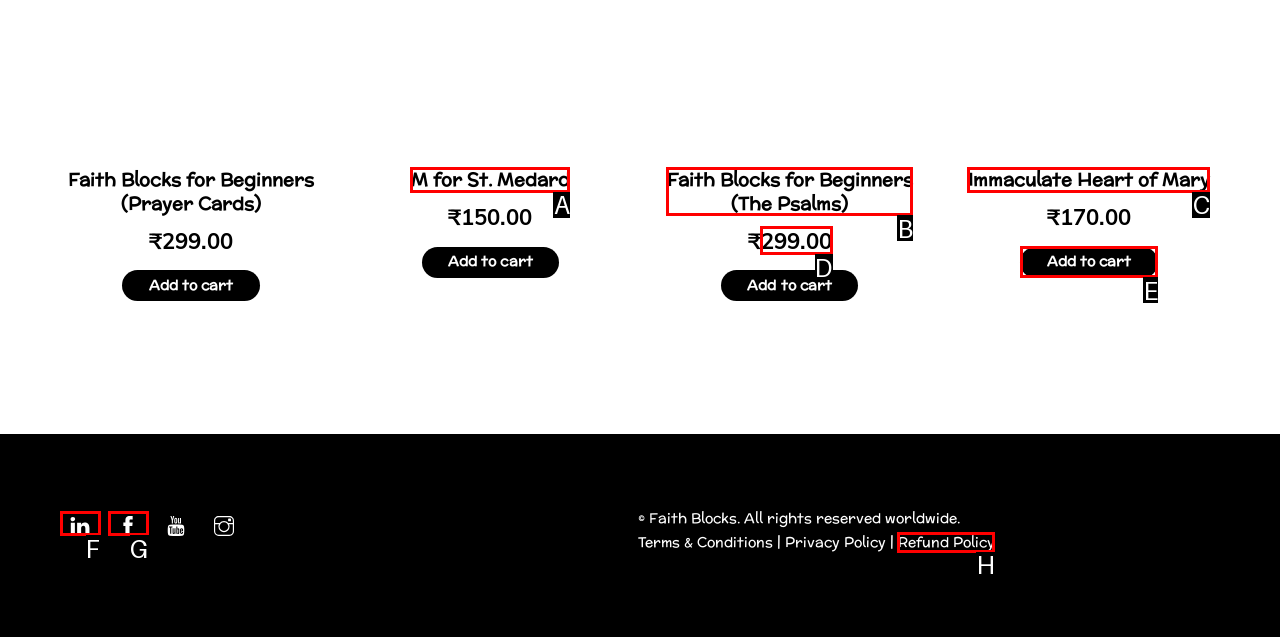Choose the UI element you need to click to carry out the task: Check the price of 'Faith Blocks for Beginners (The Psalms)'.
Respond with the corresponding option's letter.

D